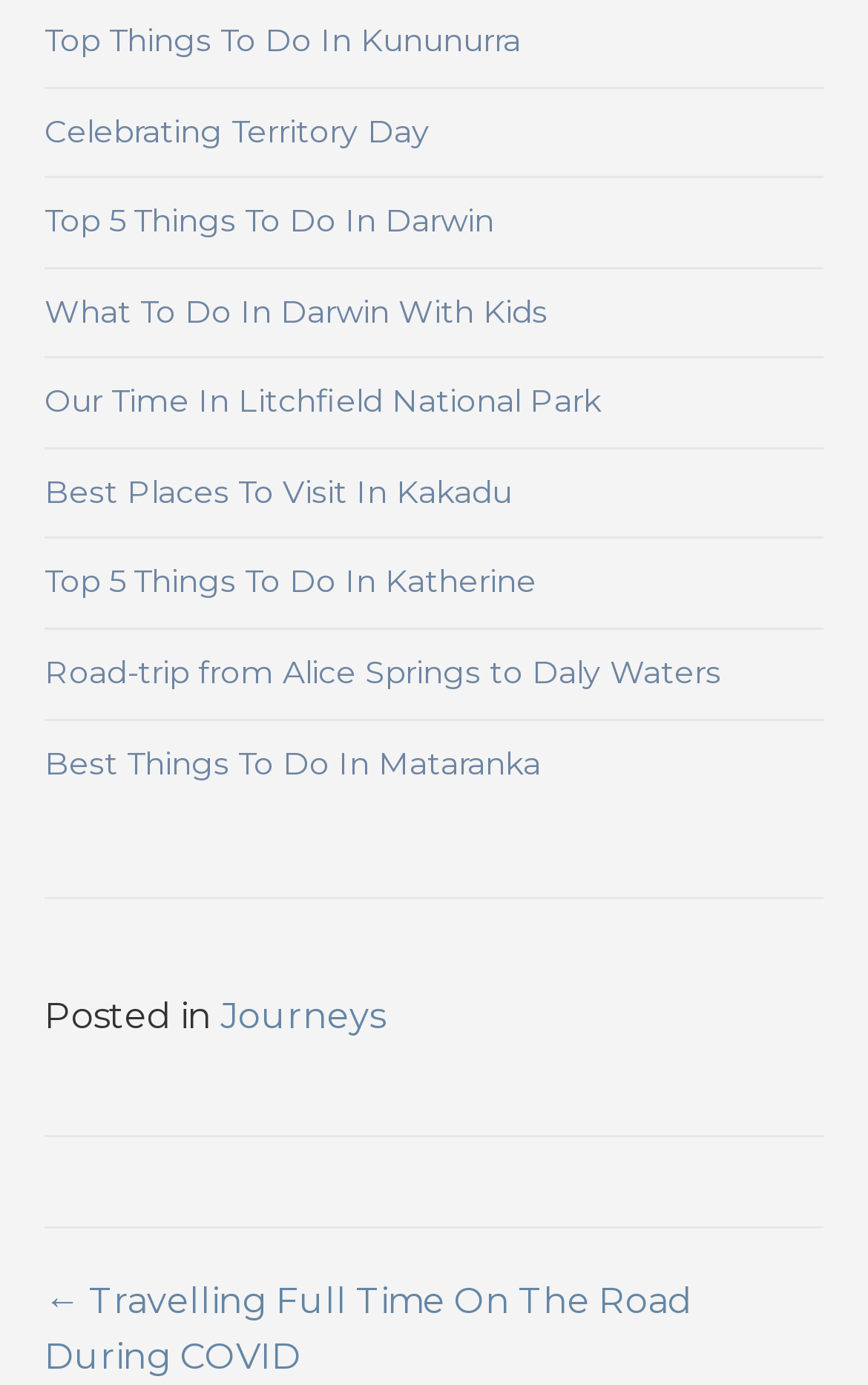What is the last heading on the webpage?
Please provide a comprehensive answer based on the information in the image.

The last heading on the webpage is 'Best Things To Do In Mataranka' as it has the largest y2 coordinate value among all headings, indicating its position at the bottom of the webpage.